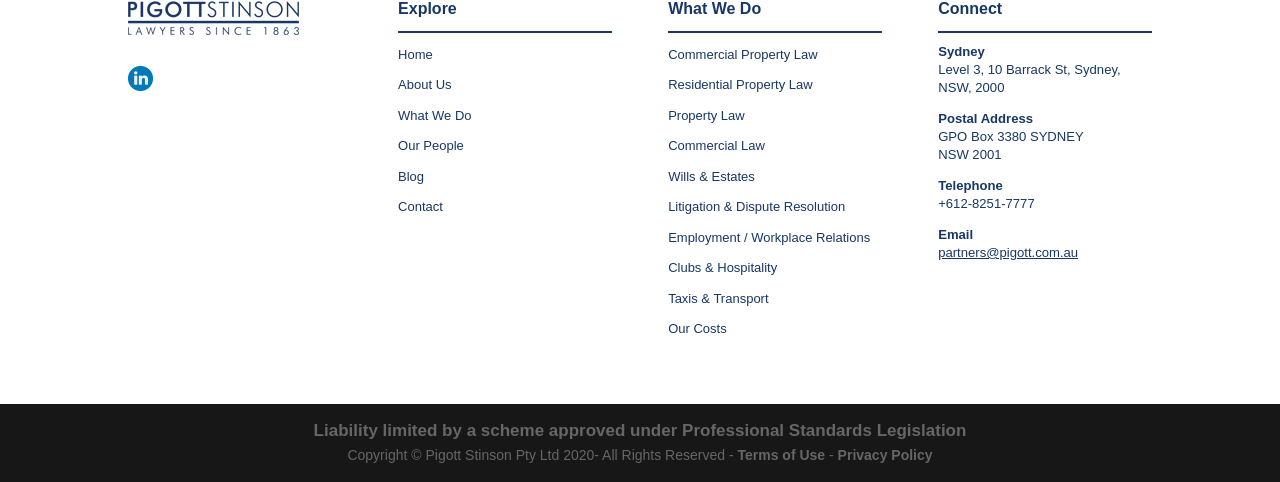What is the email address of the law firm?
Based on the content of the image, thoroughly explain and answer the question.

I found the email address of the law firm by looking at the link element that contains the email address, which is 'partners@pigott.com.au'.